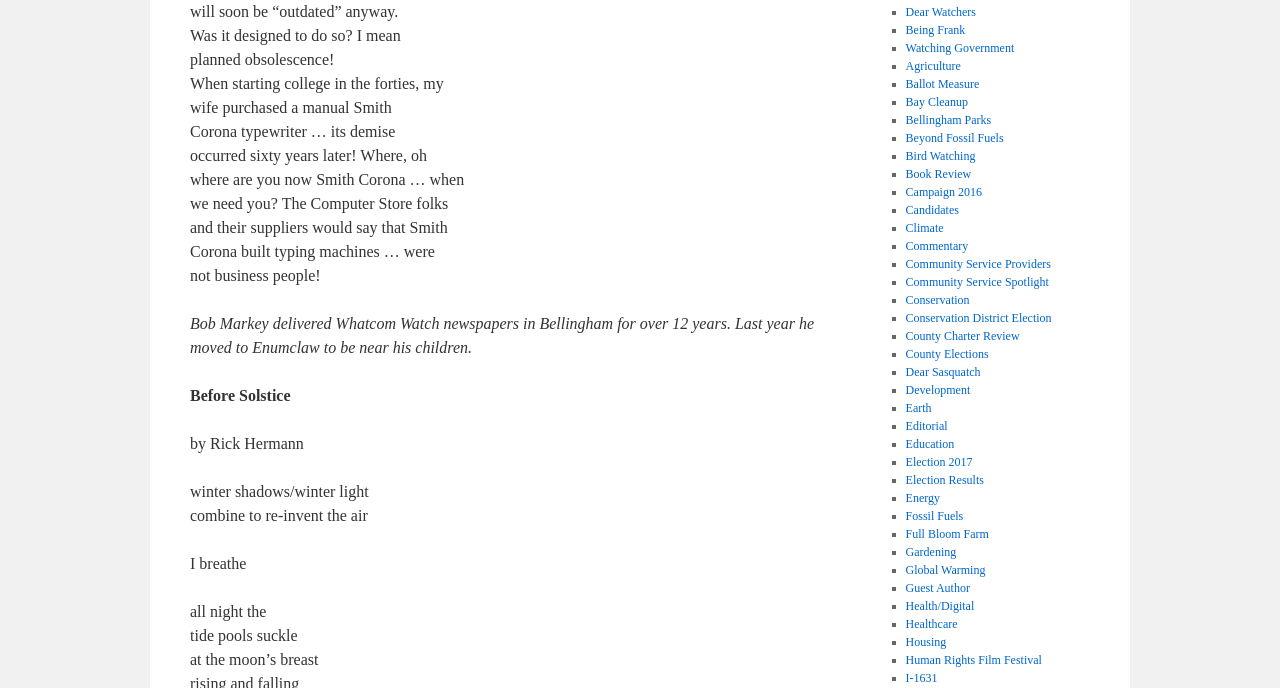Determine the bounding box coordinates of the region to click in order to accomplish the following instruction: "Check 'Bay Cleanup'". Provide the coordinates as four float numbers between 0 and 1, specifically [left, top, right, bottom].

[0.707, 0.138, 0.756, 0.158]